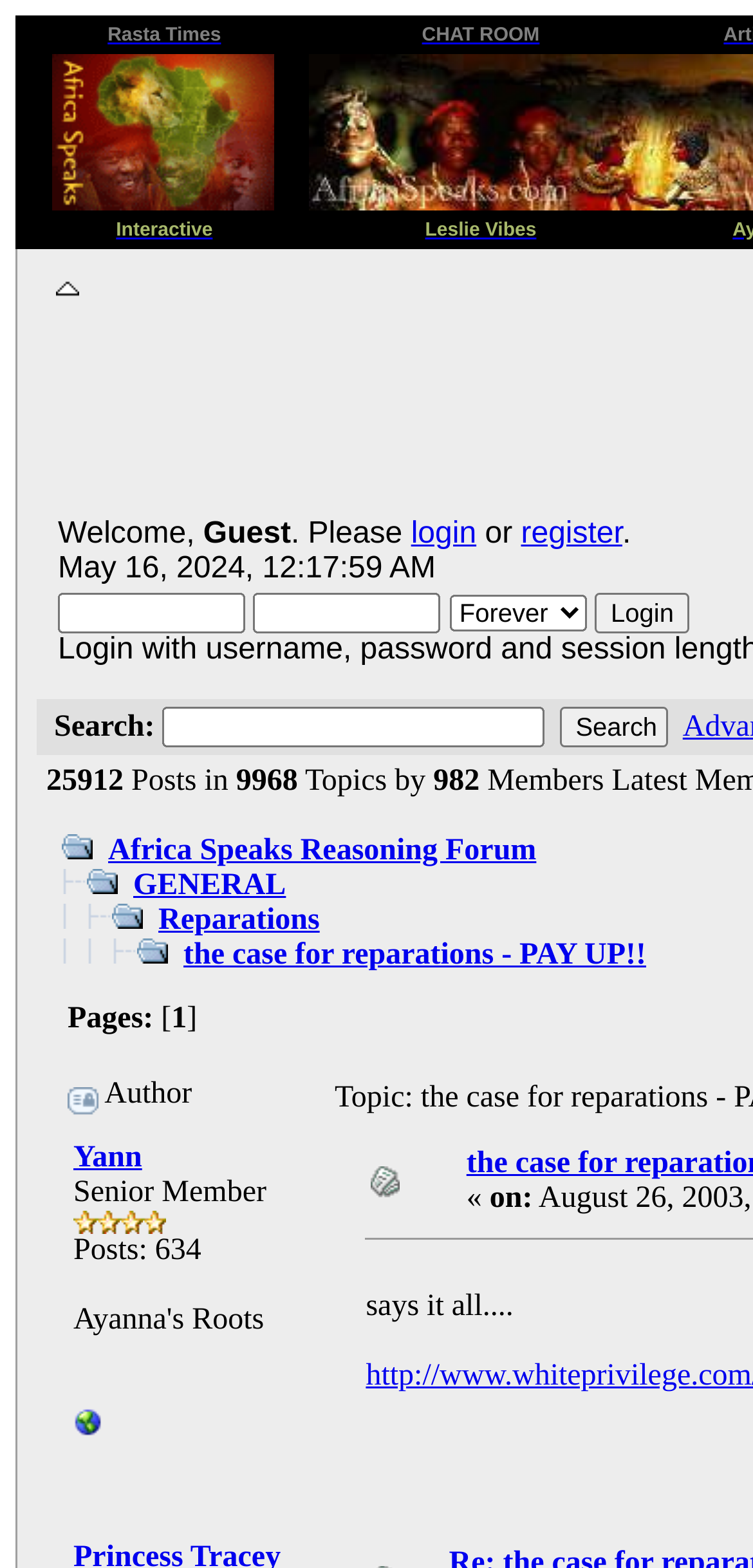Identify the bounding box coordinates of the clickable region necessary to fulfill the following instruction: "Click on the 'CHAT ROOM' link". The bounding box coordinates should be four float numbers between 0 and 1, i.e., [left, top, right, bottom].

[0.56, 0.009, 0.717, 0.03]